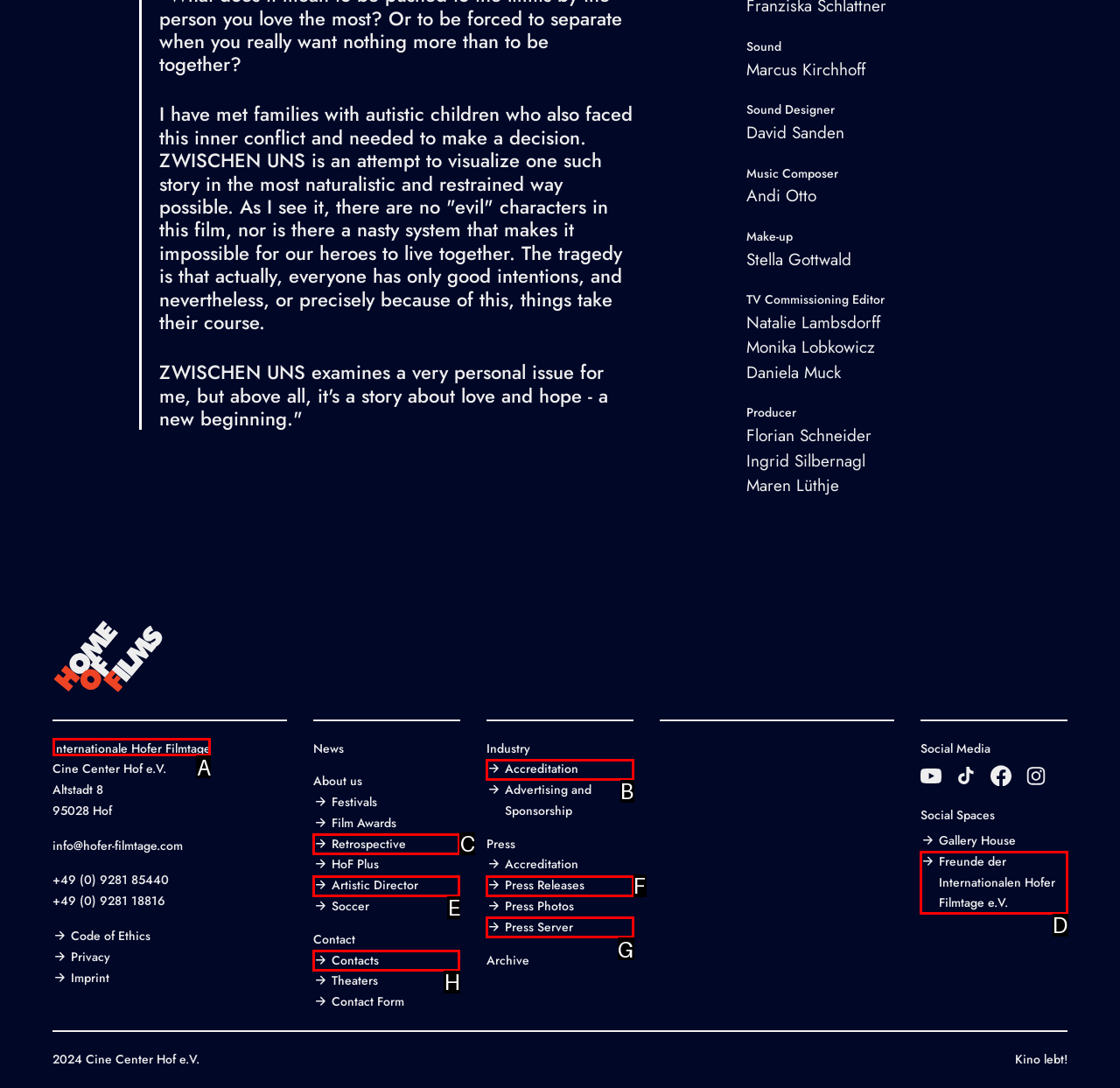Tell me which one HTML element I should click to complete the following task: View Internationale Hofer Filmtage Answer with the option's letter from the given choices directly.

A